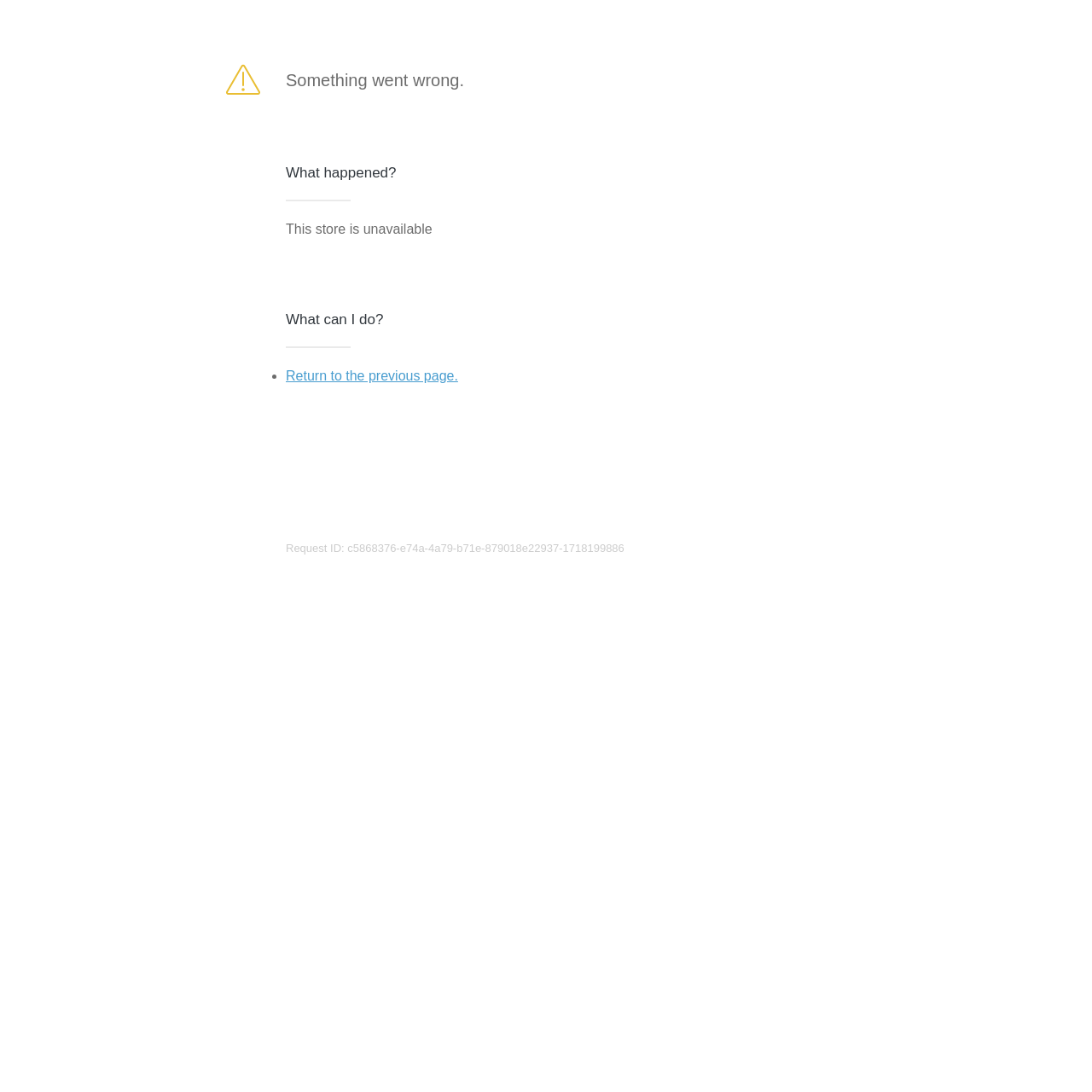Reply to the question below using a single word or brief phrase:
What is the current status of the store?

Unavailable